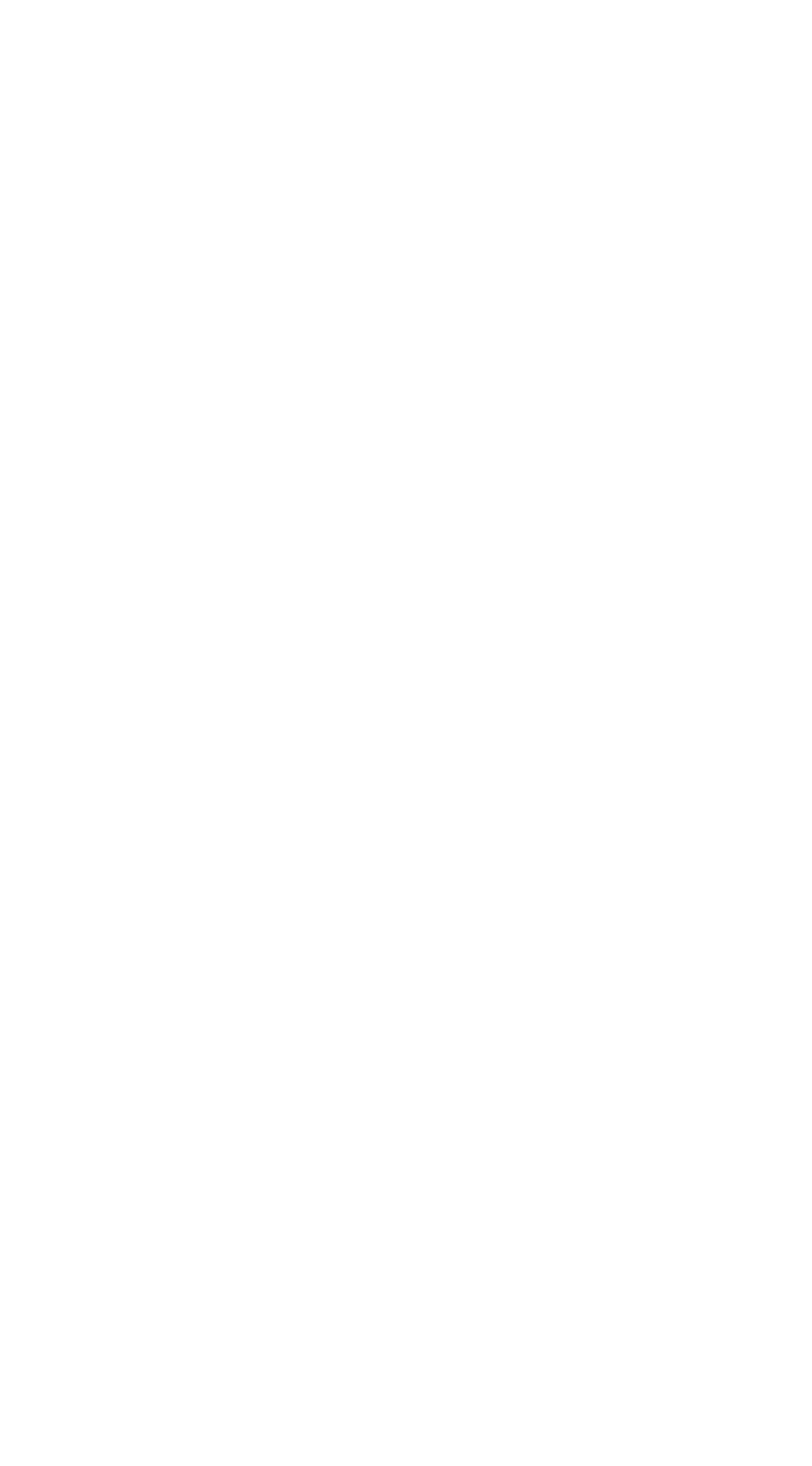How many links are there in the 'Recent Posts' section?
Please look at the screenshot and answer in one word or a short phrase.

9